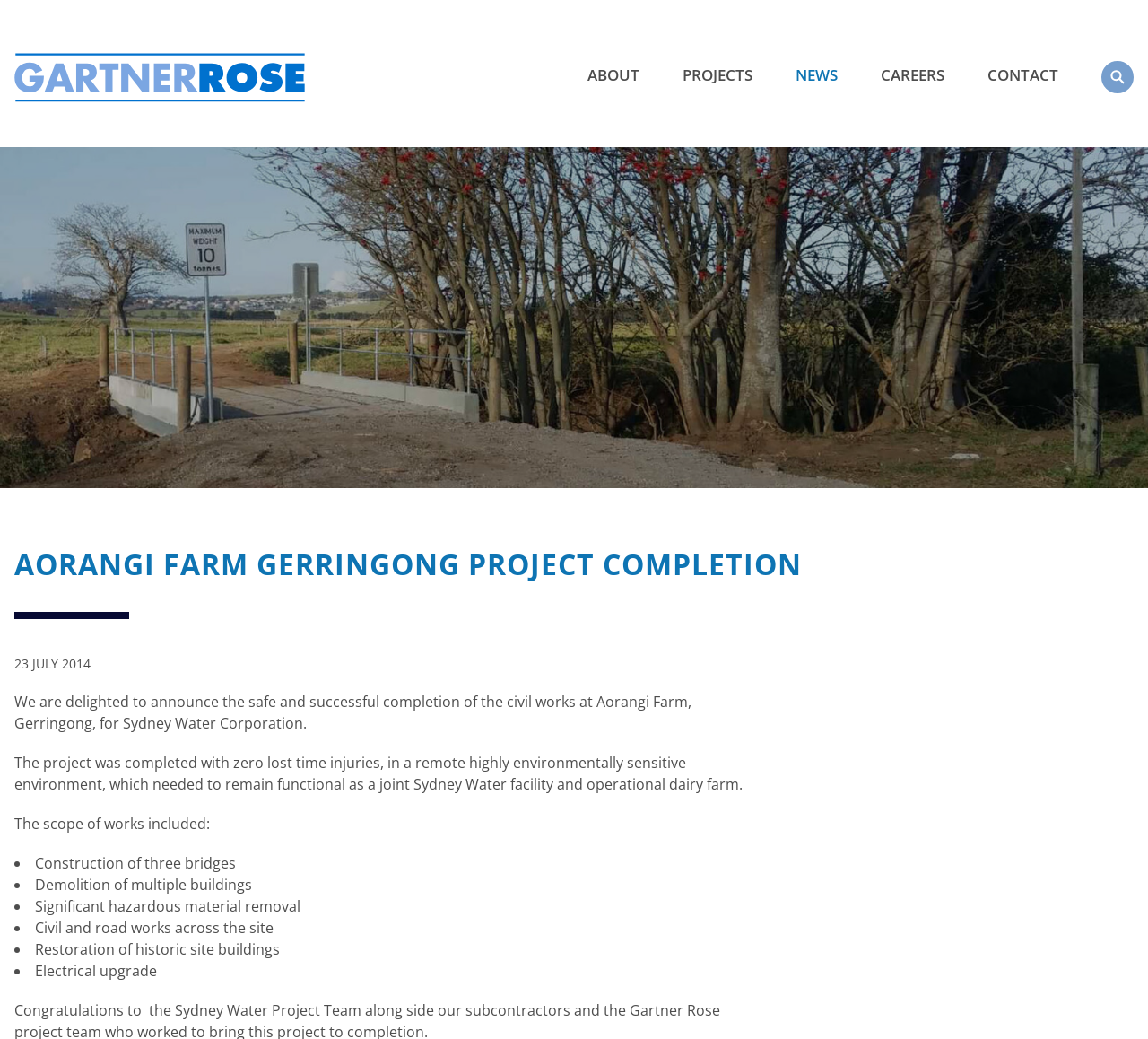Based on the provided description, "parent_node: ABOUT", find the bounding box of the corresponding UI element in the screenshot.

[0.012, 0.051, 0.266, 0.098]